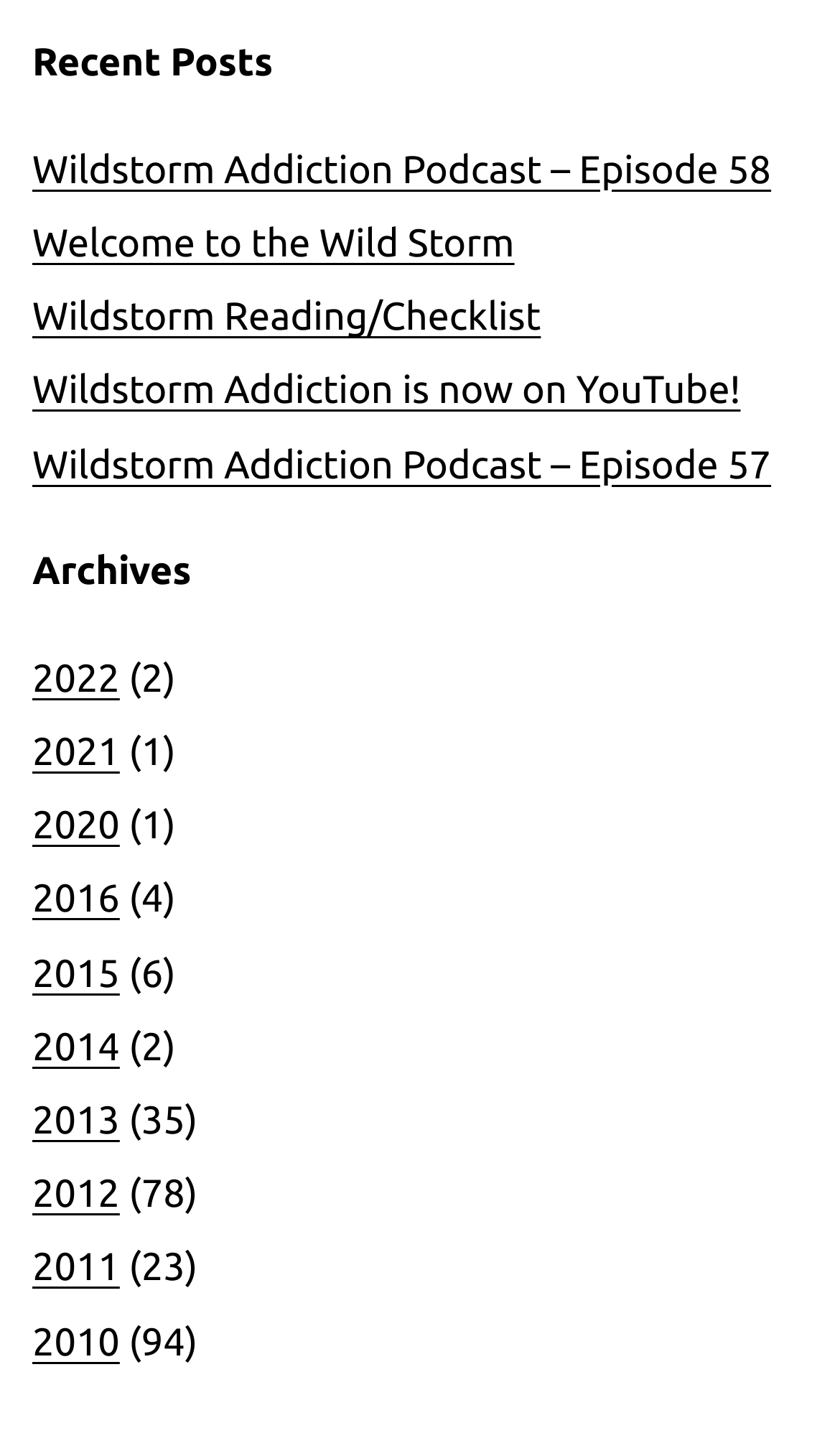What is the most recent year in the archives?
Could you give a comprehensive explanation in response to this question?

I looked at the links under the 'Archives' heading and found the most recent year listed, which is 2022.